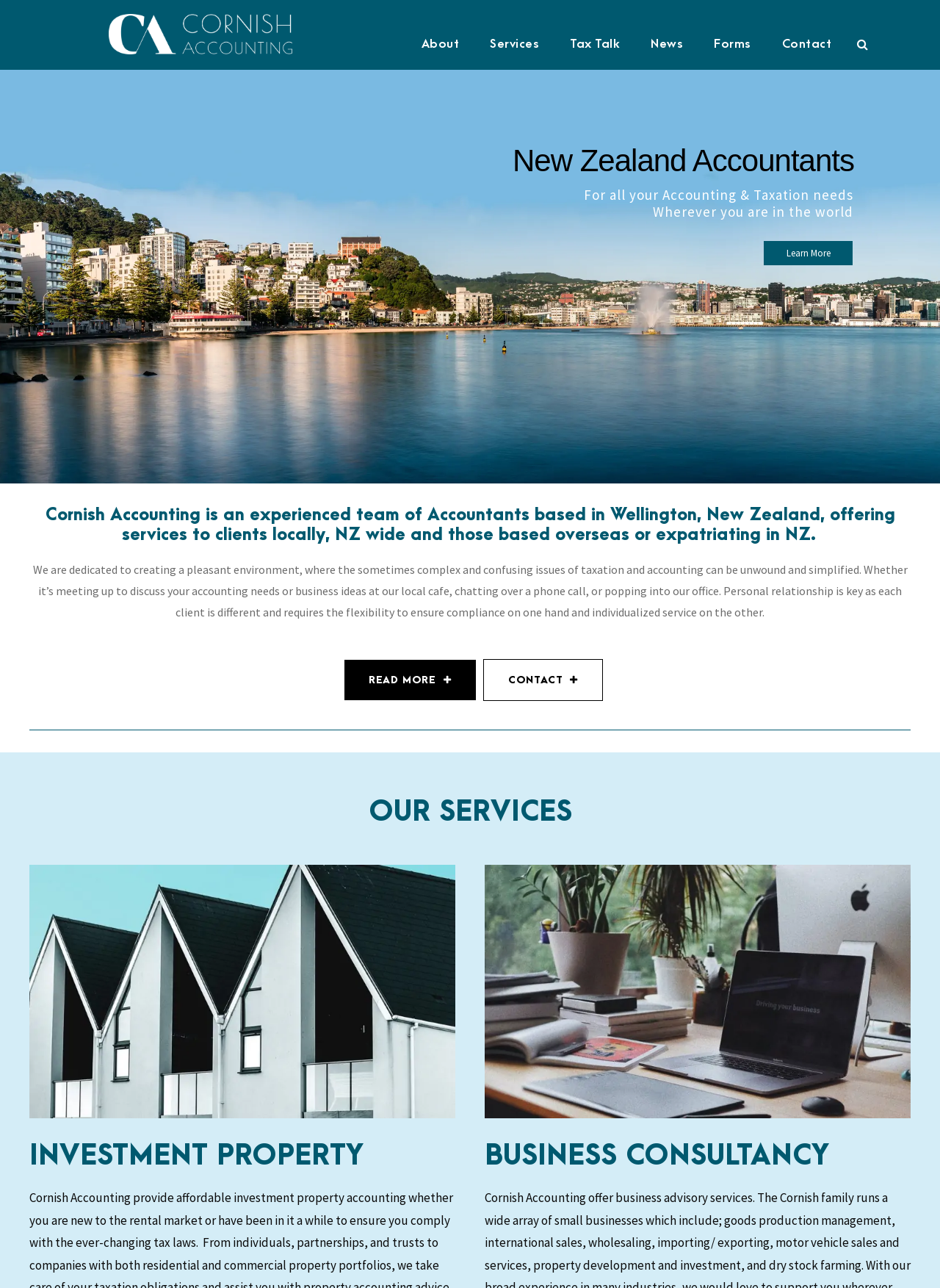Can you provide the bounding box coordinates for the element that should be clicked to implement the instruction: "Contact the accountants"?

[0.514, 0.512, 0.642, 0.544]